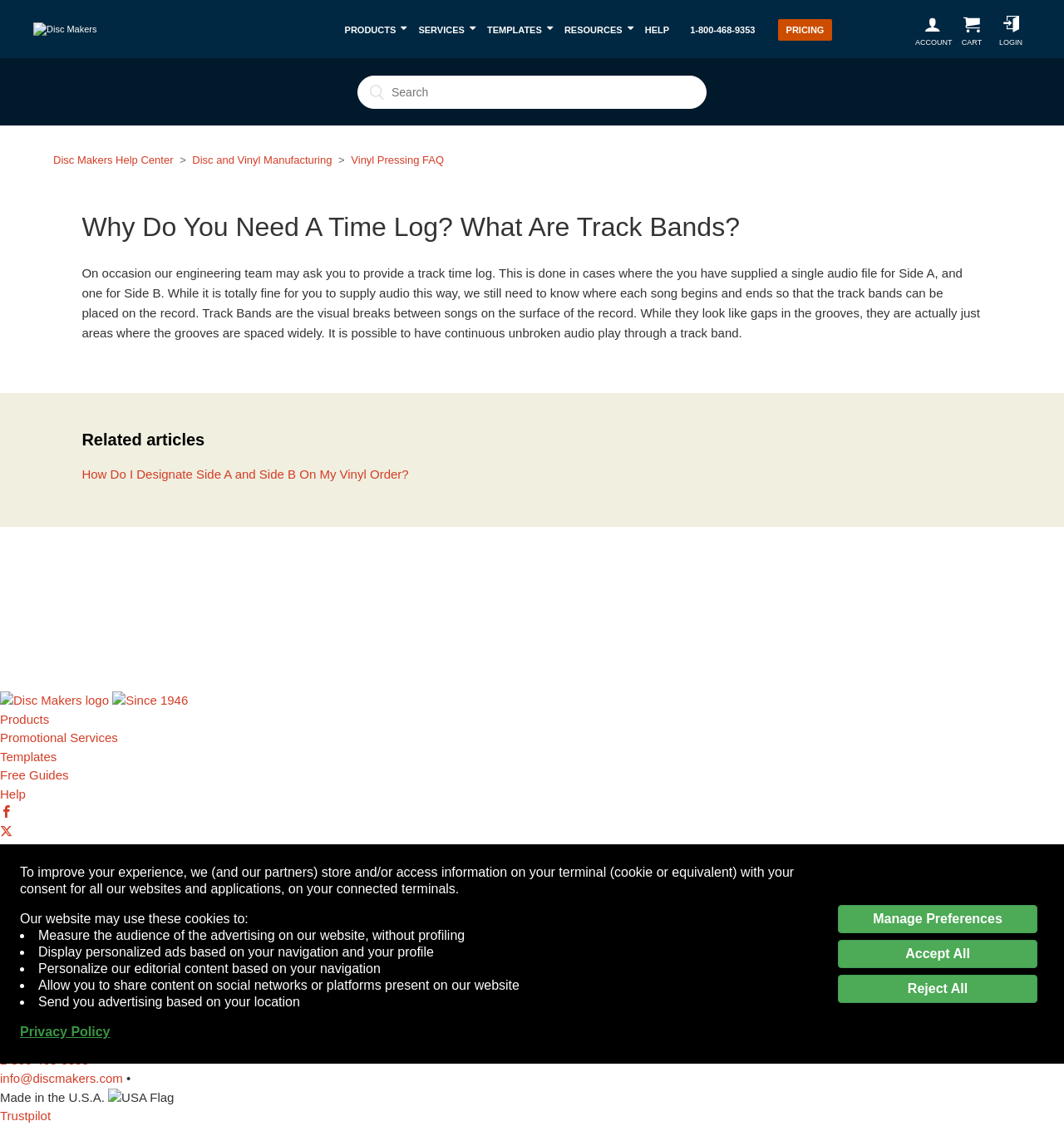Determine the heading of the webpage and extract its text content.

Why Do You Need A Time Log? What Are Track Bands?